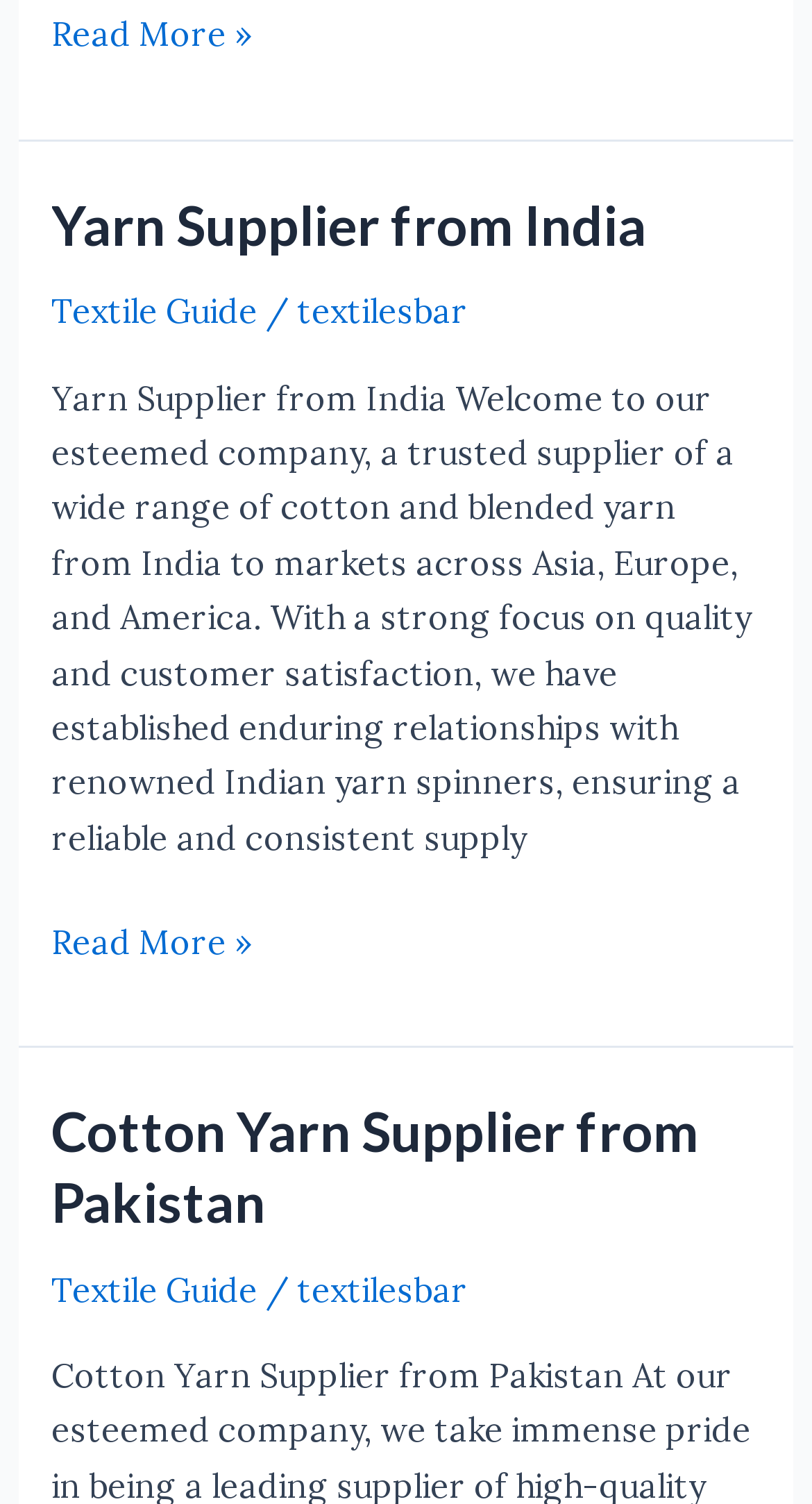What is the country of origin for the yarn supplier? Examine the screenshot and reply using just one word or a brief phrase.

India